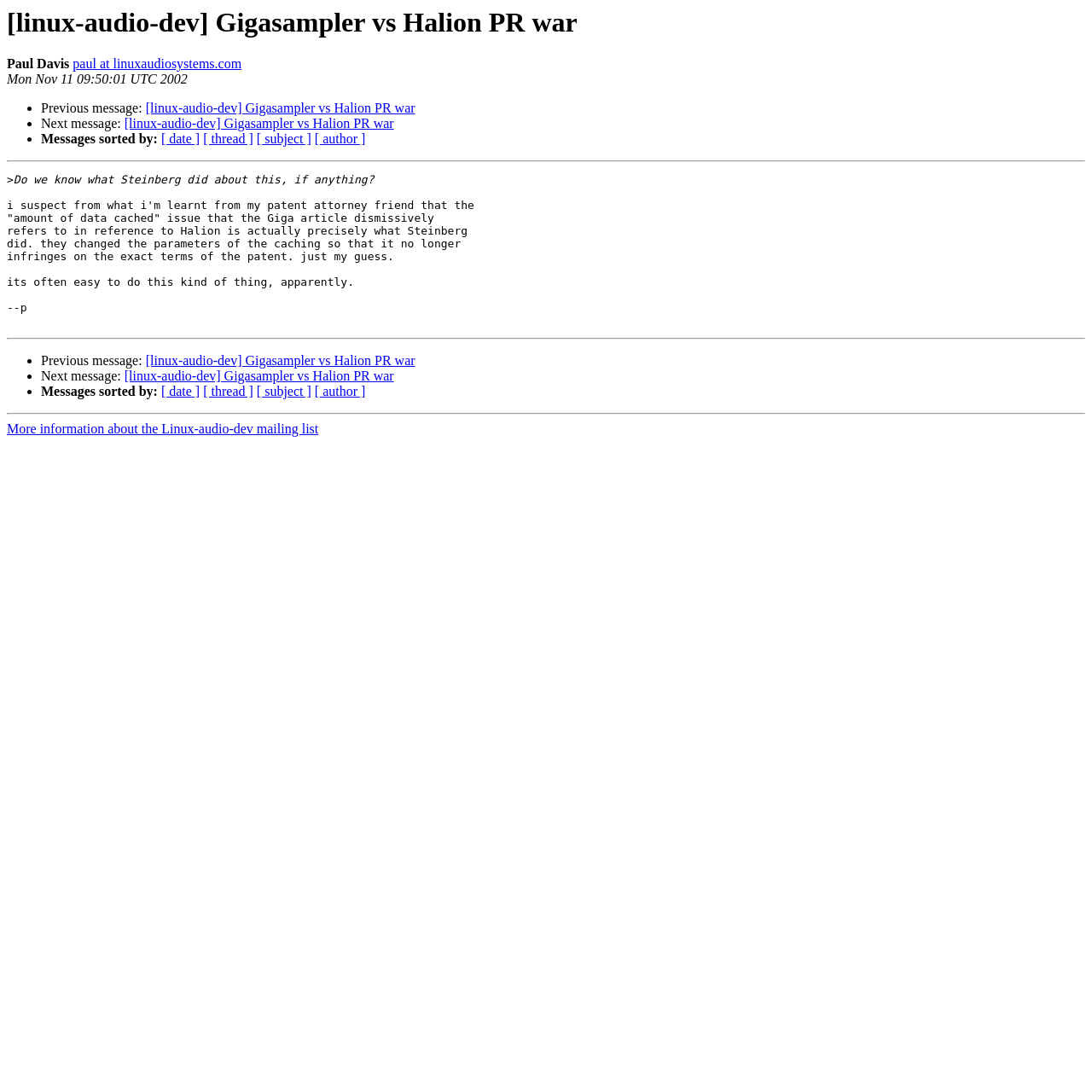Please determine the bounding box coordinates of the area that needs to be clicked to complete this task: 'Sort messages by date'. The coordinates must be four float numbers between 0 and 1, formatted as [left, top, right, bottom].

[0.148, 0.121, 0.183, 0.134]